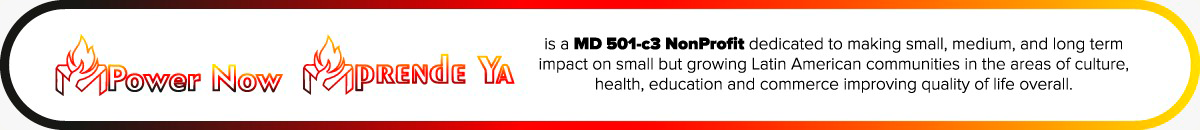What domains does Power Now Aprende Ya focus on?
From the image, provide a succinct answer in one word or a short phrase.

Culture, health, education, commerce